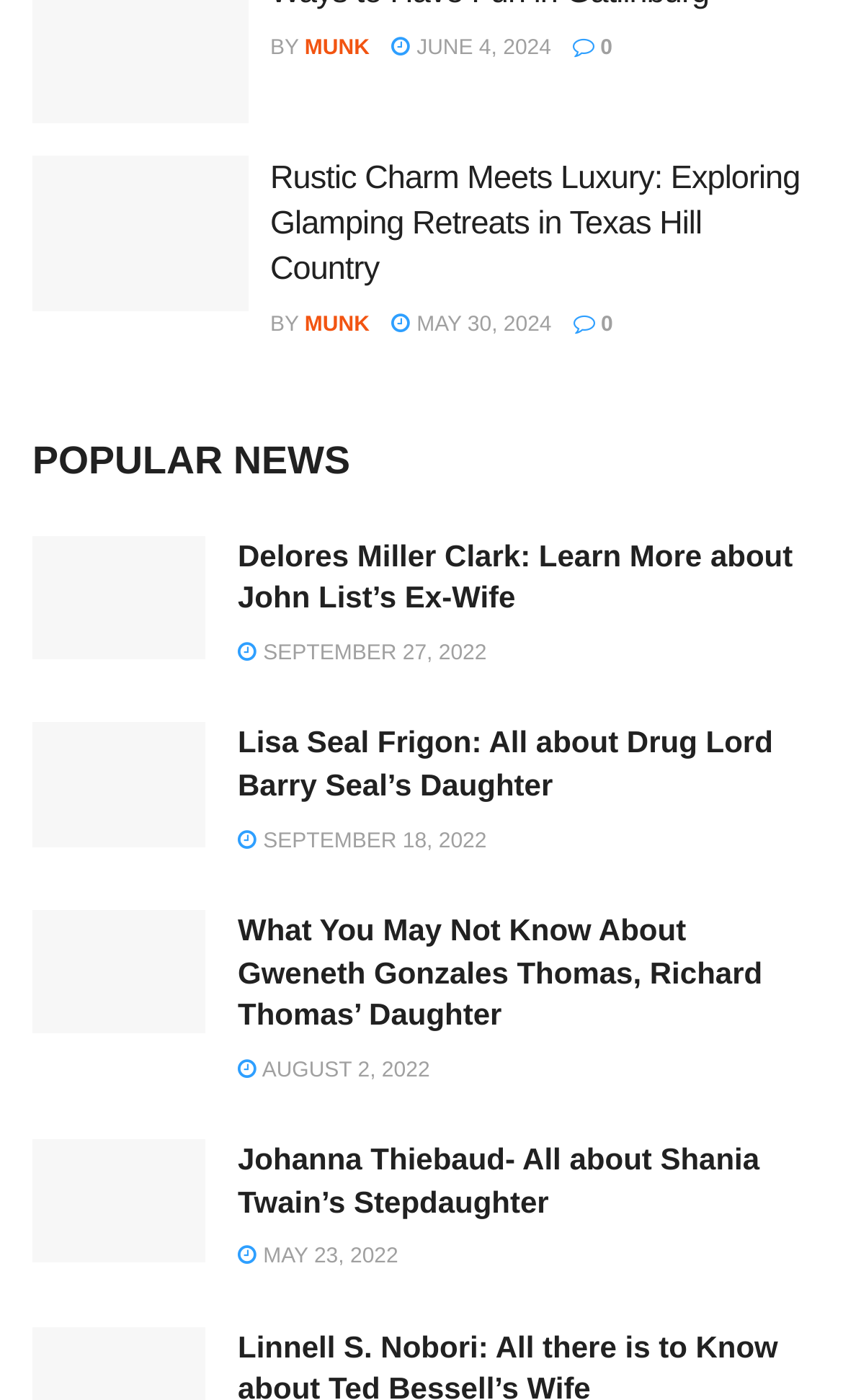Determine the bounding box coordinates of the element that should be clicked to execute the following command: "Click on 'Glamping Retreats in Texas Hill Country'".

[0.038, 0.112, 0.295, 0.222]